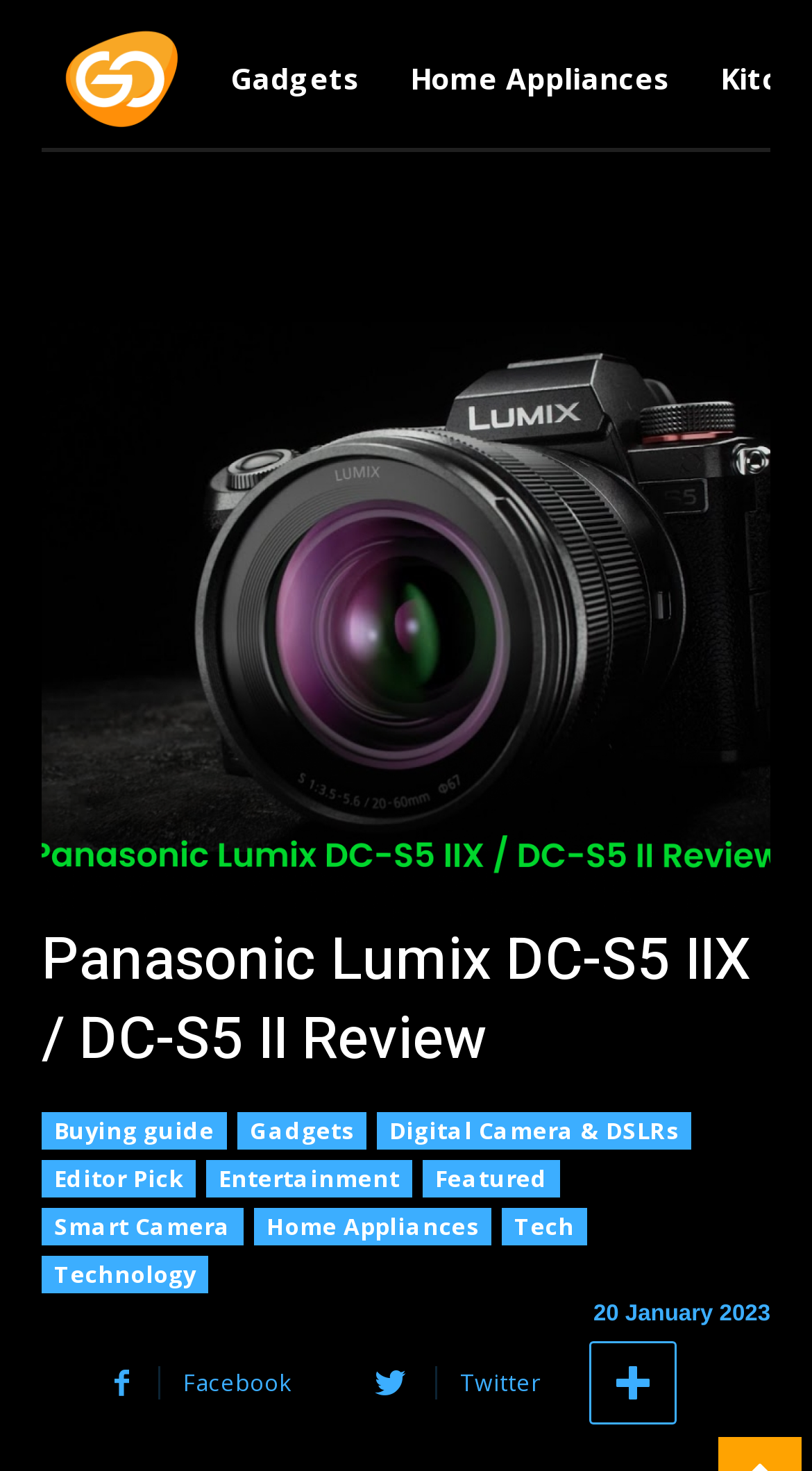Identify the bounding box coordinates for the region of the element that should be clicked to carry out the instruction: "Go to GoWarranty Blog". The bounding box coordinates should be four float numbers between 0 and 1, i.e., [left, top, right, bottom].

[0.051, 0.007, 0.249, 0.101]